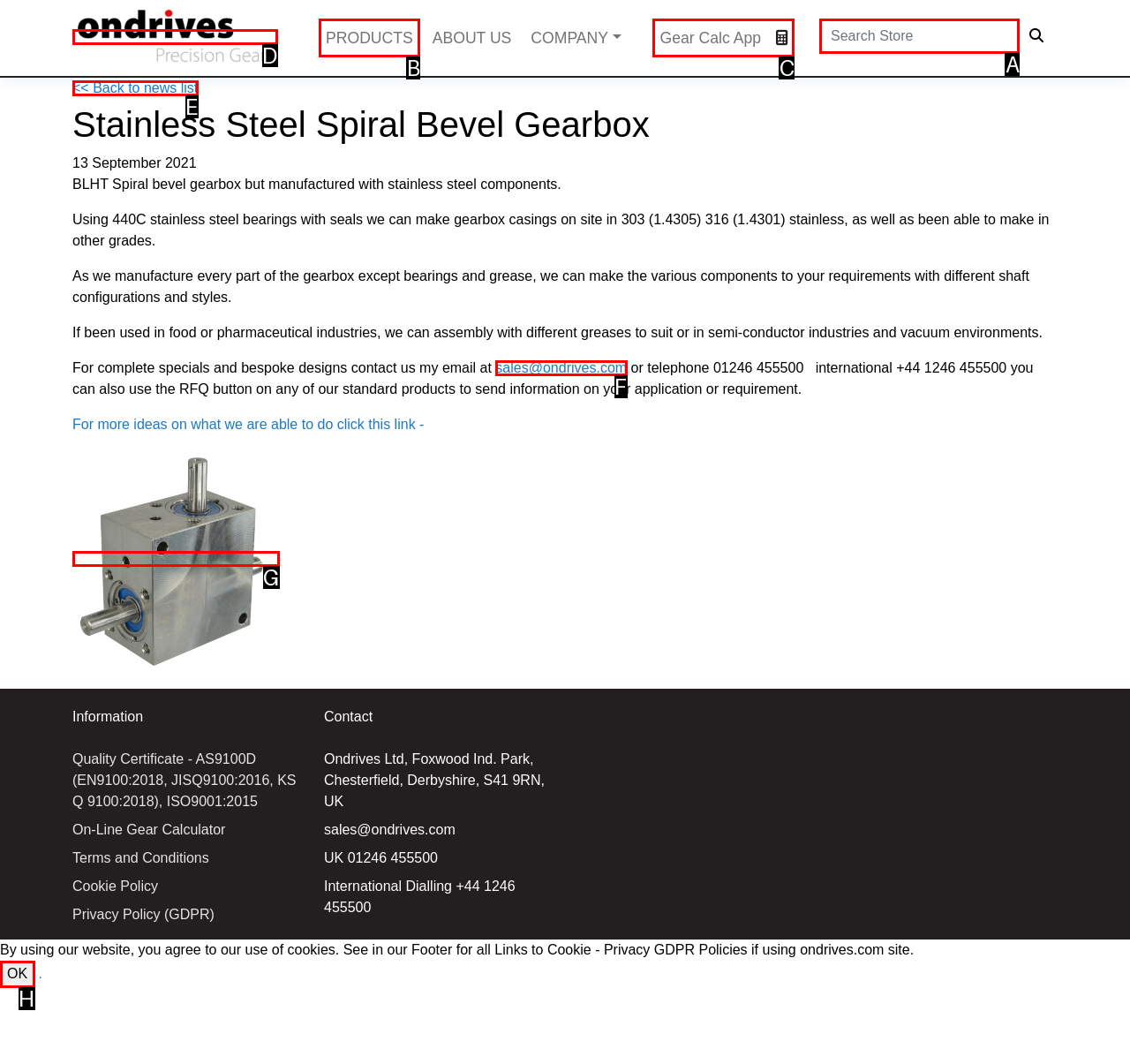For the task: Search for products, identify the HTML element to click.
Provide the letter corresponding to the right choice from the given options.

A